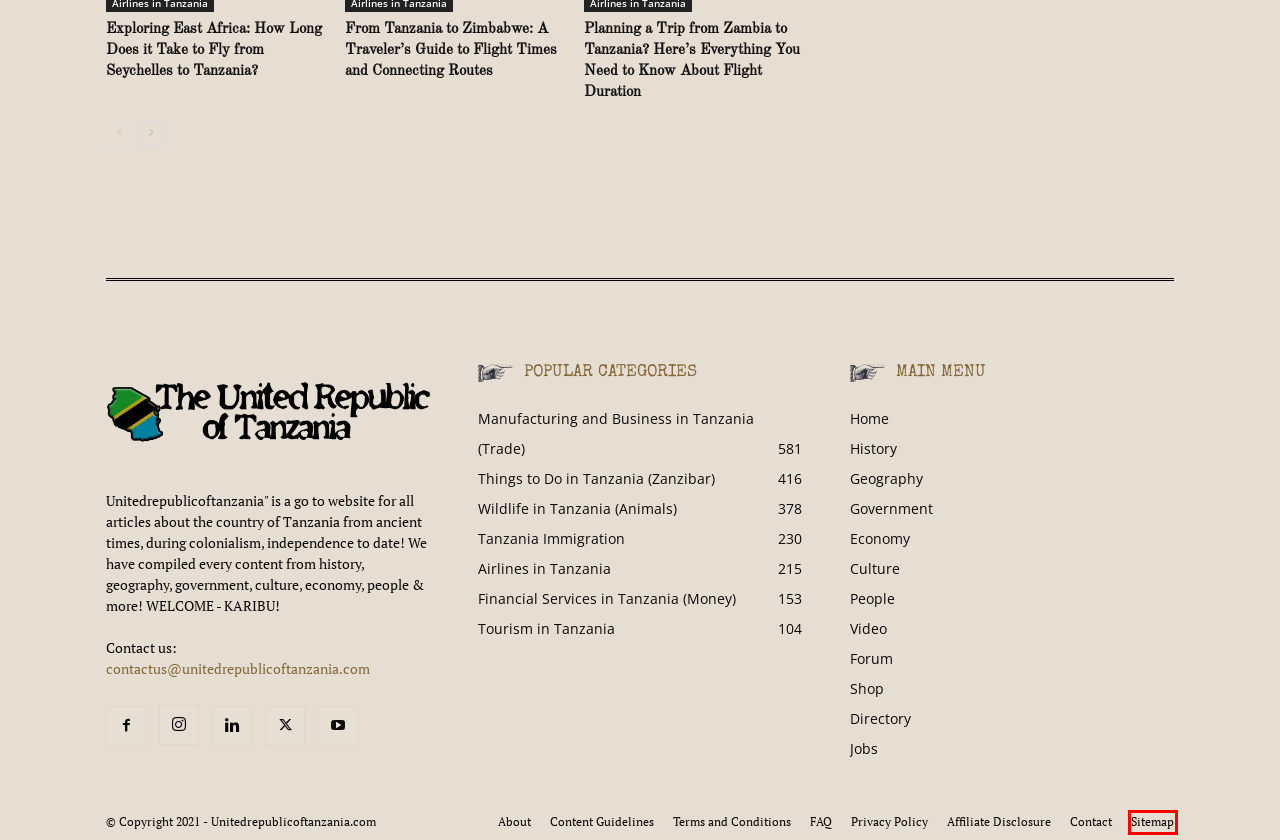You see a screenshot of a webpage with a red bounding box surrounding an element. Pick the webpage description that most accurately represents the new webpage after interacting with the element in the red bounding box. The options are:
A. Wildlife in Tanzania (Animals) - UnitedRepublicofTanzania.com
B. Affiliate Disclosure - UnitedRepublicofTanzania.com
C. Sitemap - UnitedRepublicofTanzania.com
D. Tanzania Immigration - UnitedRepublicofTanzania.com
E. Tourism in Tanzania - UnitedRepublicofTanzania.com
F. Things to Do in Tanzania (Zanzibar) - UnitedRepublicofTanzania.com
G. Contact - UnitedRepublicofTanzania.com
H. Manufacturing and Business in Tanzania (Trade) - UnitedRepublicofTanzania.com

C